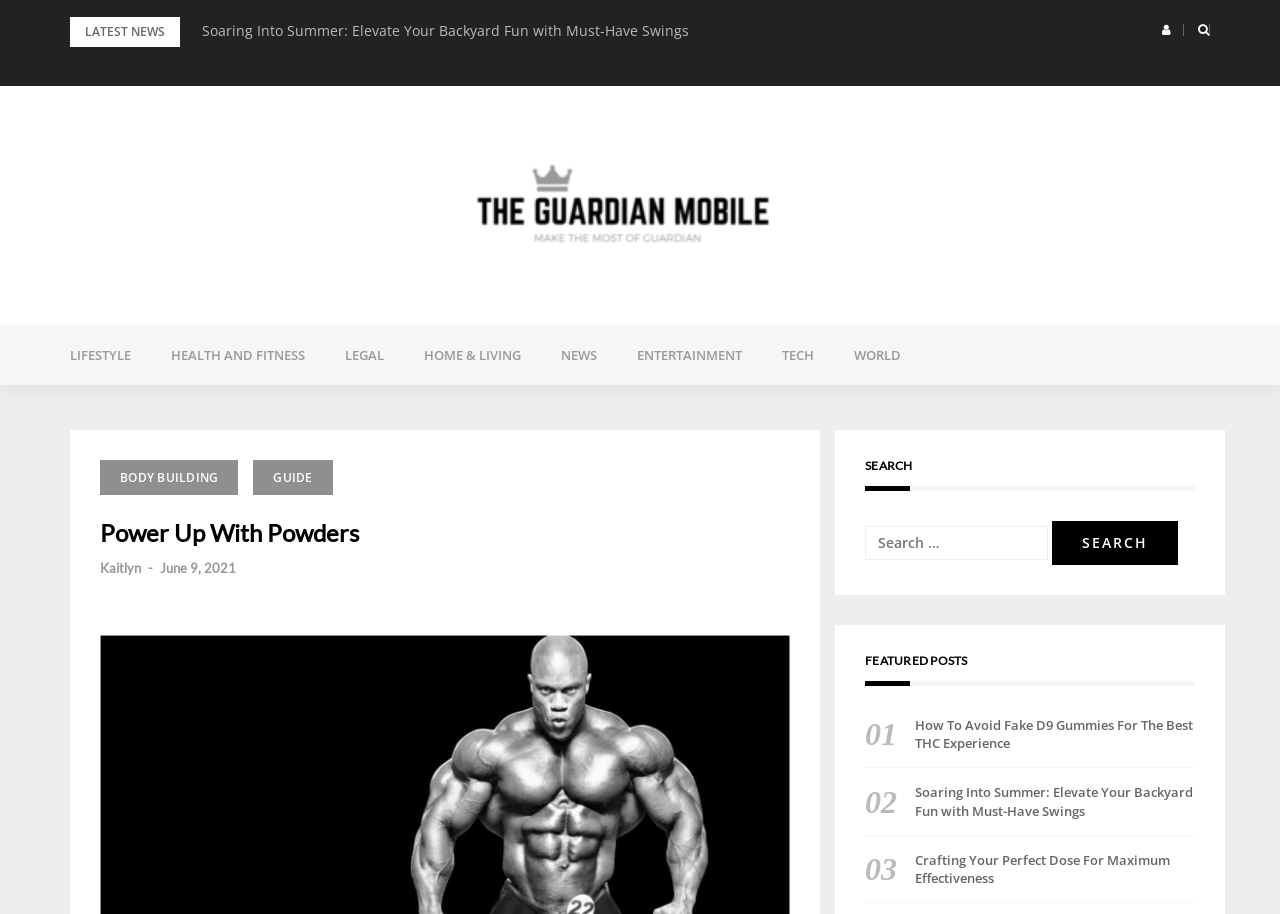Extract the bounding box of the UI element described as: "June 9, 2021June 13, 2021".

[0.125, 0.613, 0.184, 0.63]